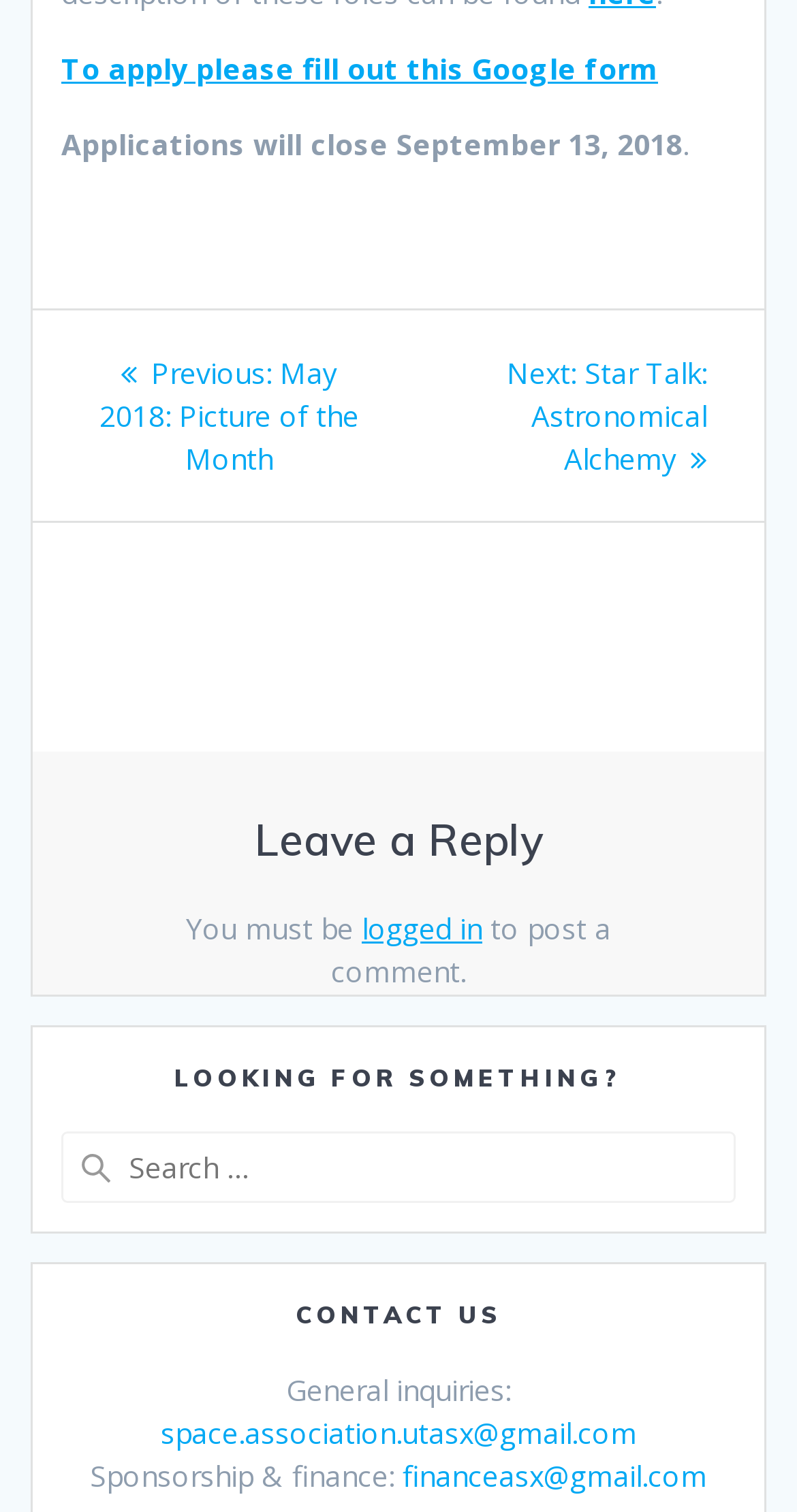Using the description: "logged in", identify the bounding box of the corresponding UI element in the screenshot.

[0.454, 0.601, 0.605, 0.626]